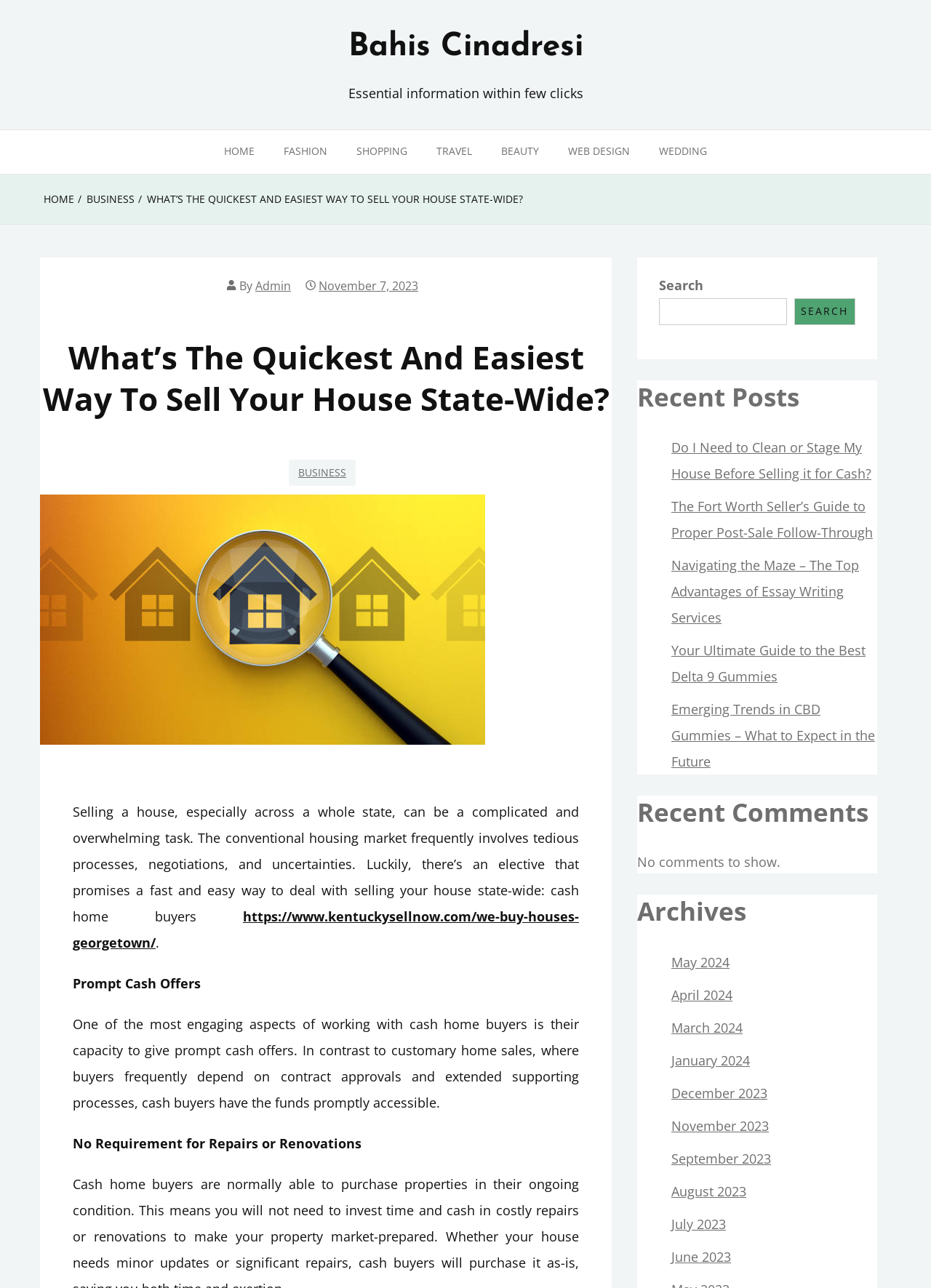Can you give a detailed response to the following question using the information from the image? What is the topic of the article?

The topic of the article can be determined by reading the heading 'What’s The Quickest And Easiest Way To Sell Your House State-Wide?' and the subsequent paragraphs that discuss the process of selling a house, especially across a whole state.